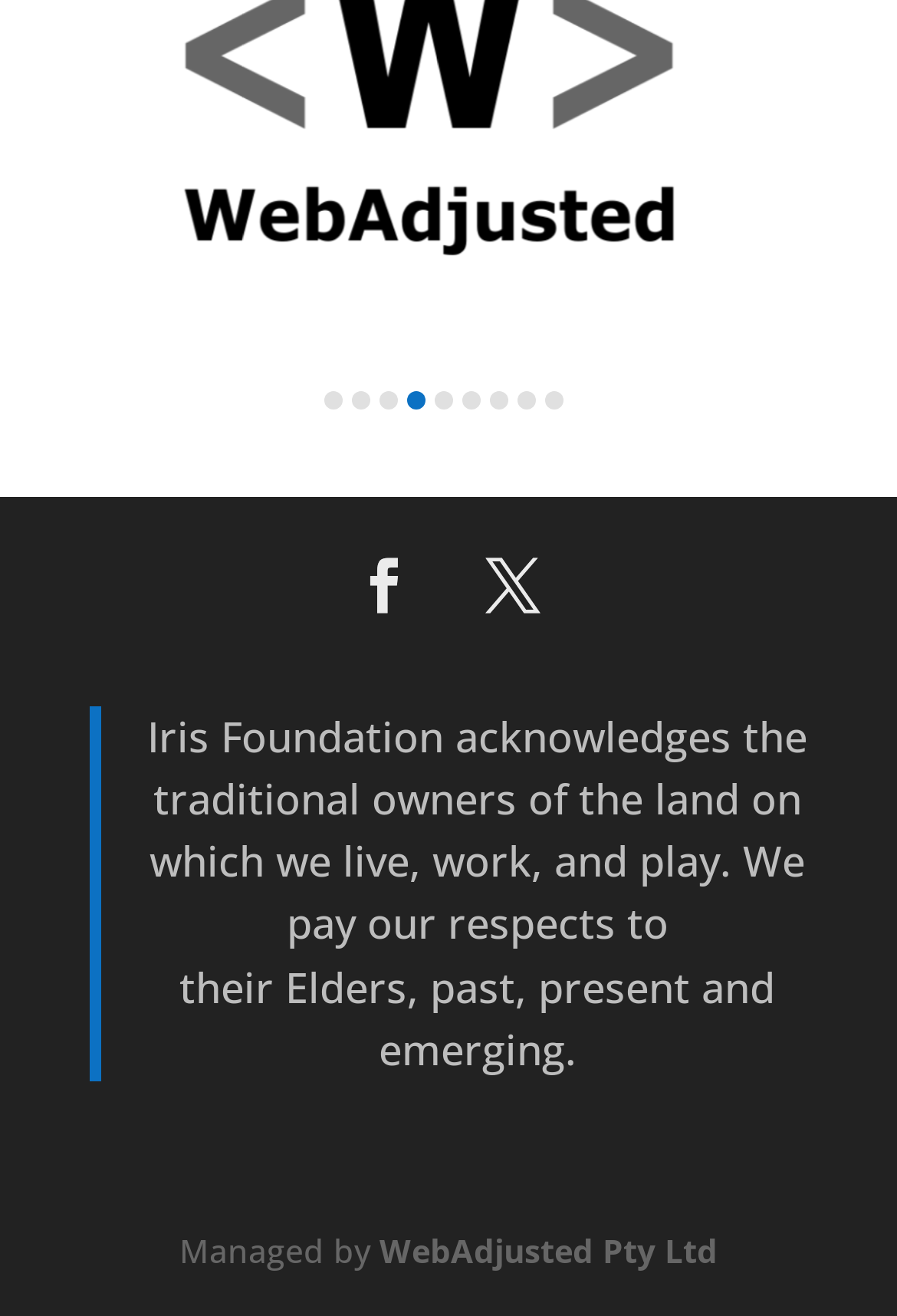What is the symbol on the link at the top?
Look at the screenshot and give a one-word or phrase answer.

ue093